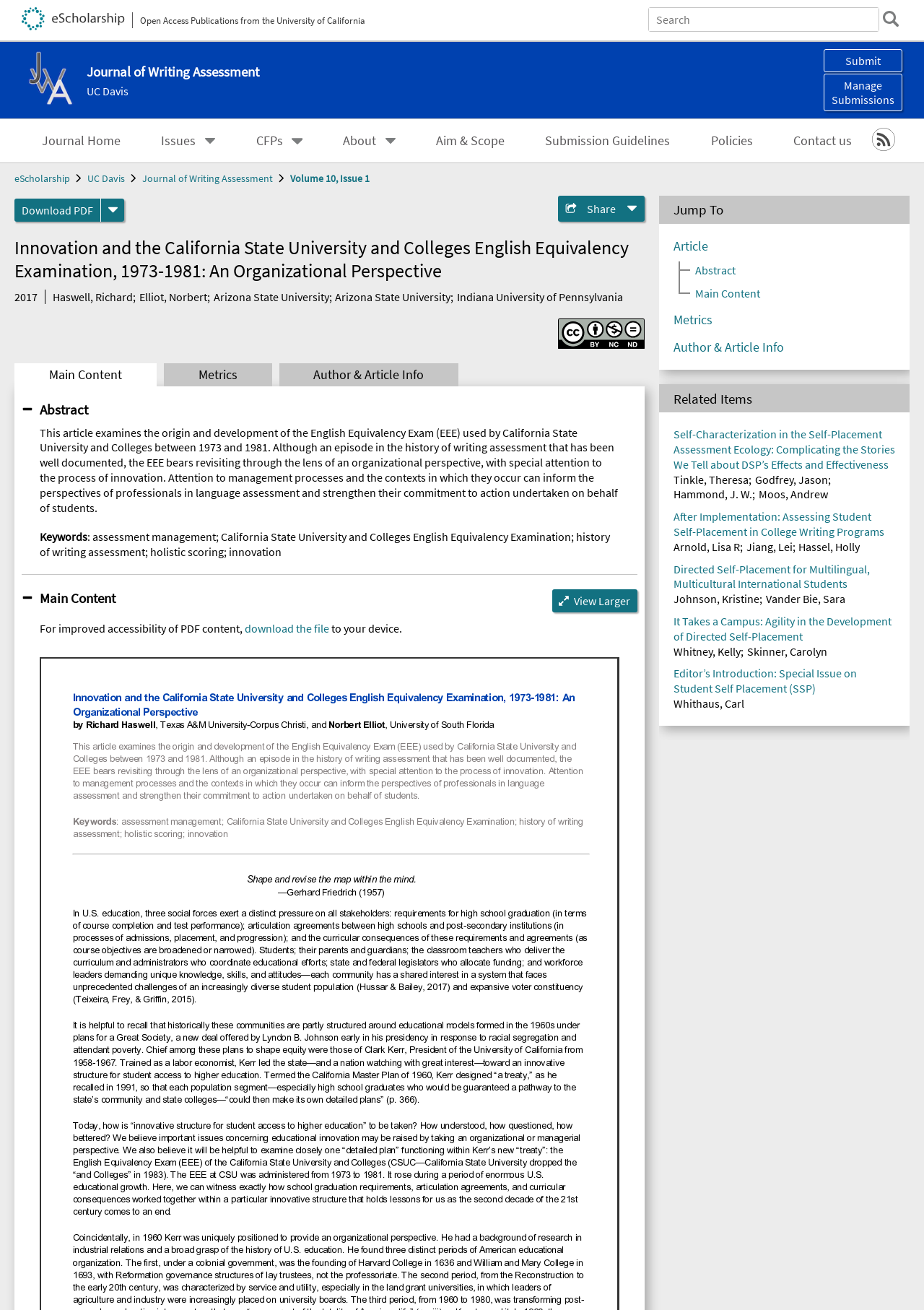Who are the authors of the article?
Using the image, give a concise answer in the form of a single word or short phrase.

Haswell, Richard; Elliot, Norbert